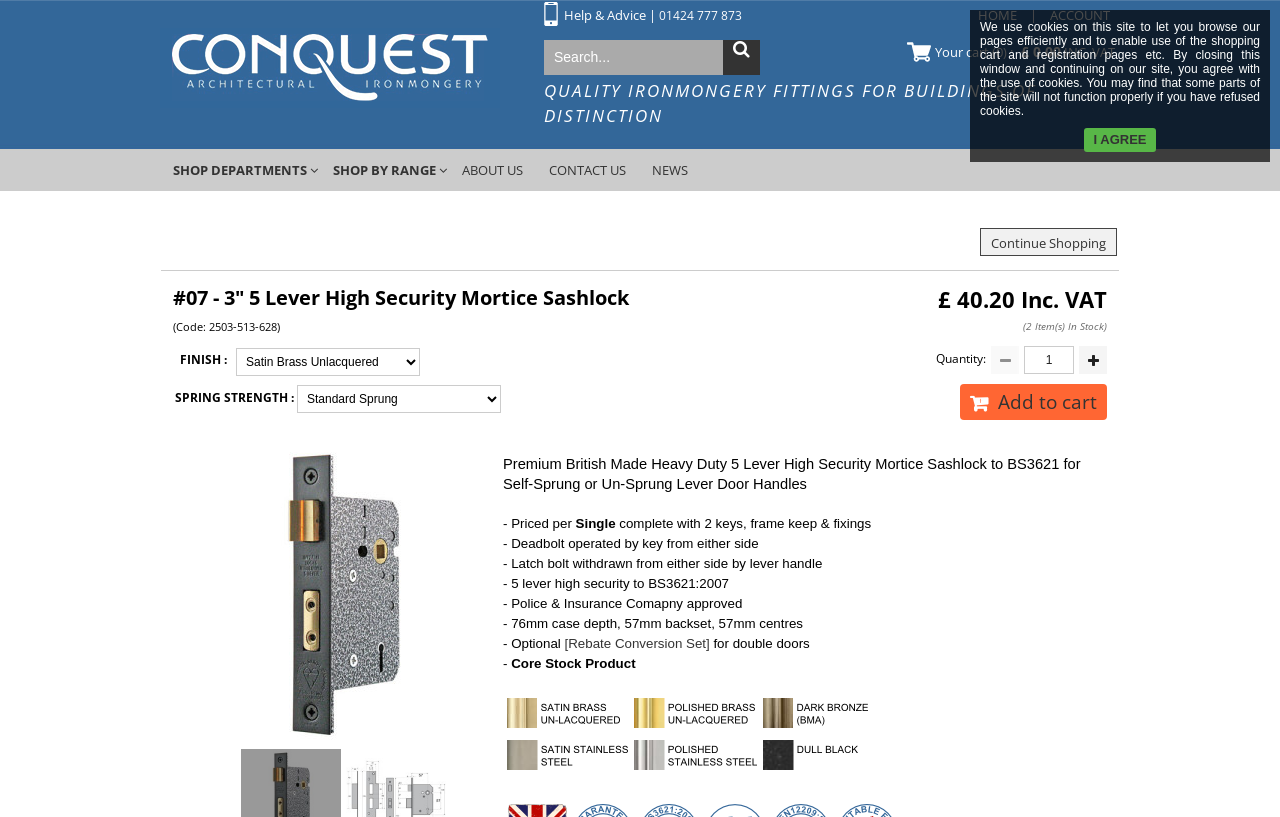Please predict the bounding box coordinates (top-left x, top-left y, bottom-right x, bottom-right y) for the UI element in the screenshot that fits the description: input value="Search..." name="SearchText" value="Search..."

[0.425, 0.049, 0.565, 0.091]